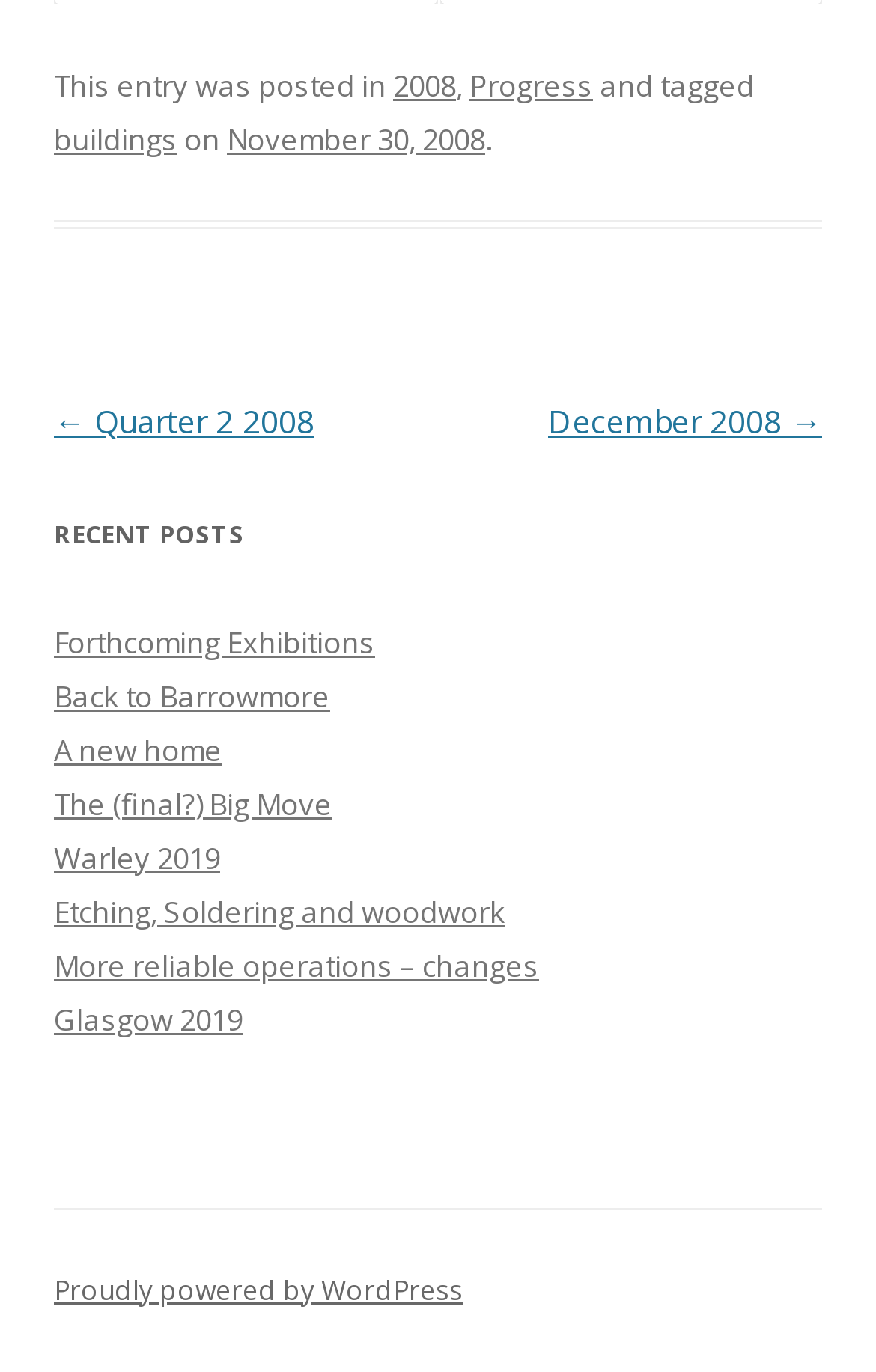Please specify the bounding box coordinates of the clickable region necessary for completing the following instruction: "Read about forthcoming exhibitions". The coordinates must consist of four float numbers between 0 and 1, i.e., [left, top, right, bottom].

[0.062, 0.453, 0.428, 0.482]